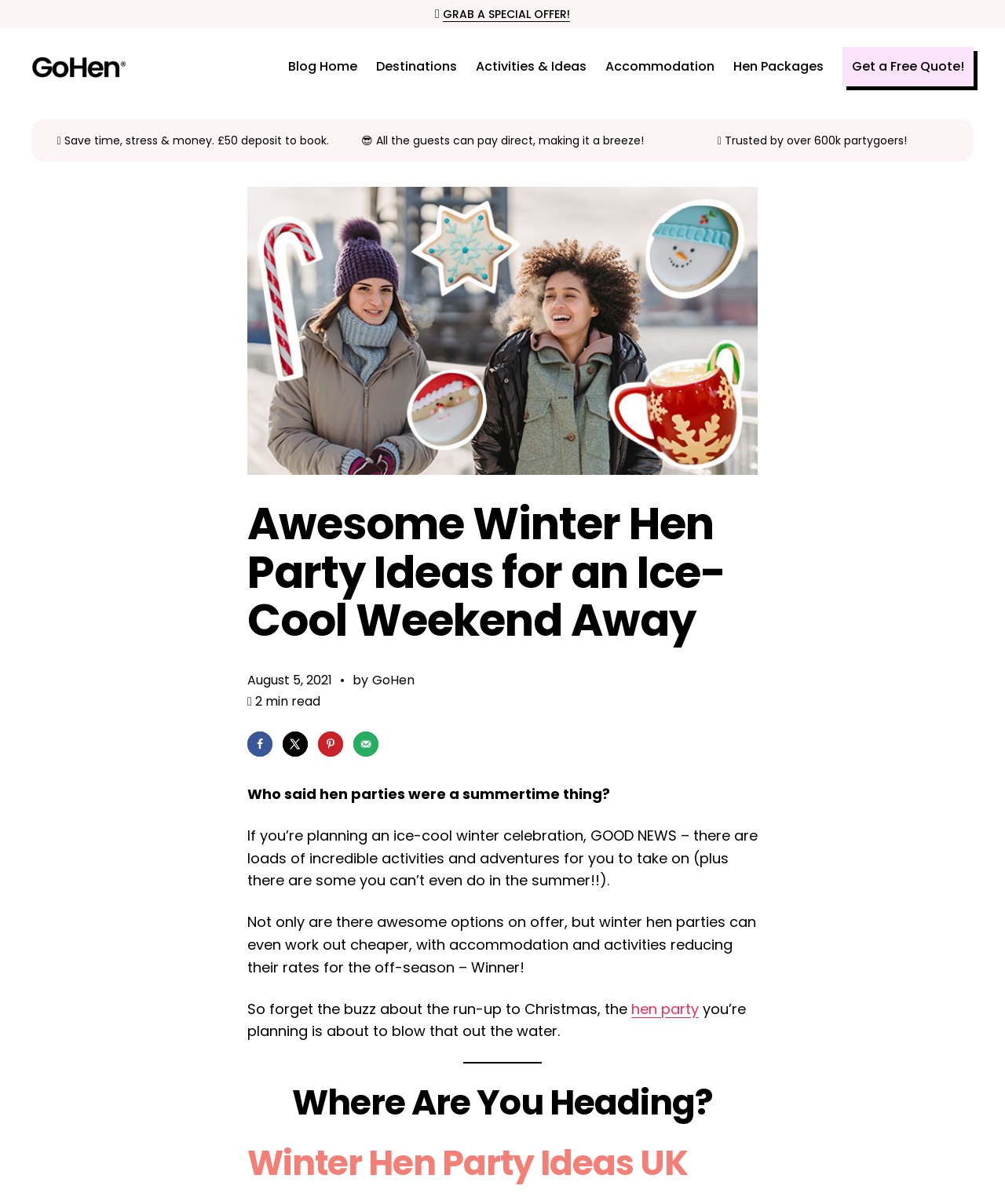What is the benefit of having a winter hen party?
Please utilize the information in the image to give a detailed response to the question.

One of the benefits of having a winter hen party is that it can be cheaper, as mentioned in the article, 'winter hen parties can even work out cheaper, with accommodation and activities reducing their rates for the off-season'.